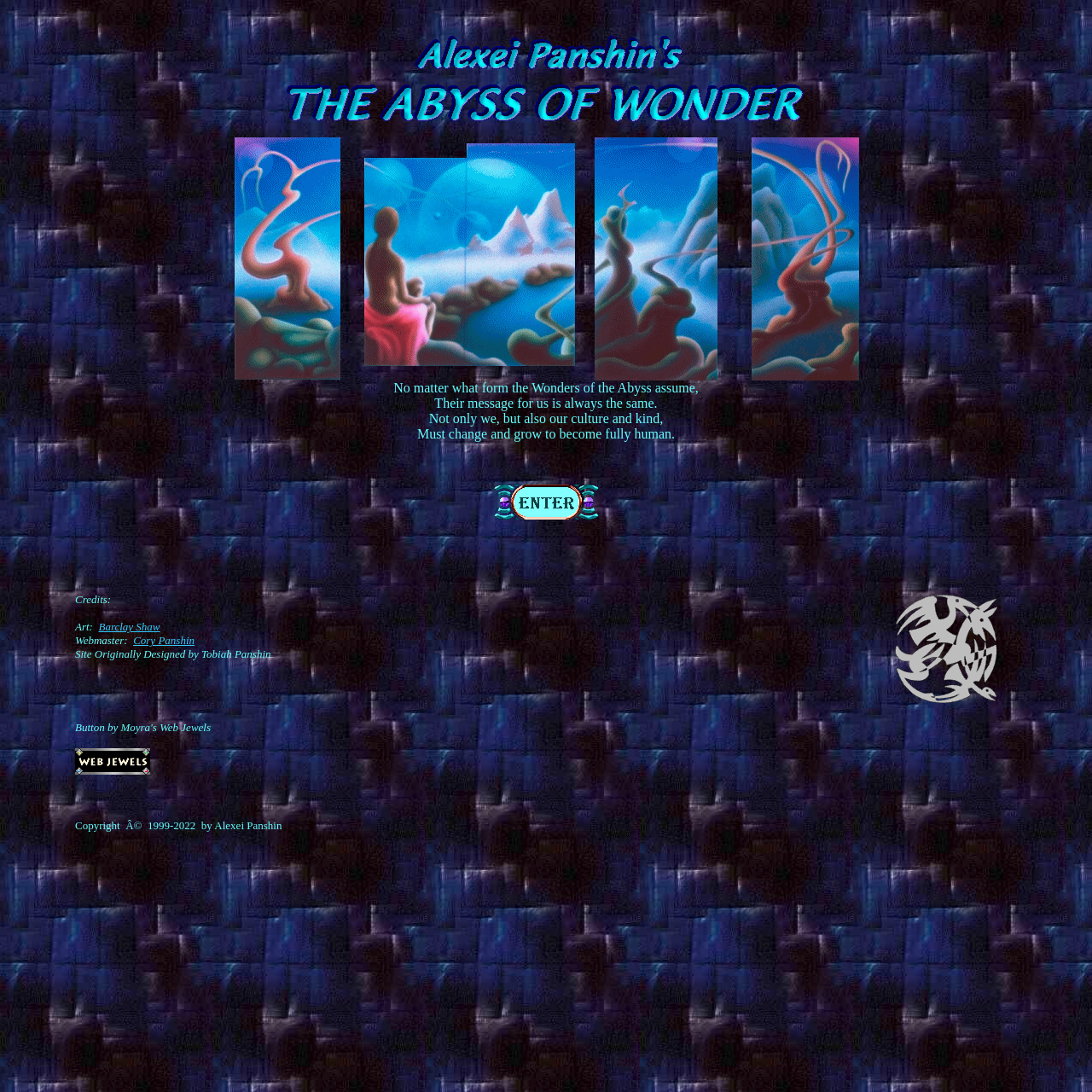Who is the artist of the image?
Examine the image and provide an in-depth answer to the question.

I found the answer by looking at the image description 'Artist: Barclay Shaw' which is associated with the link element [19]. This suggests that Barclay Shaw is the artist of the image.